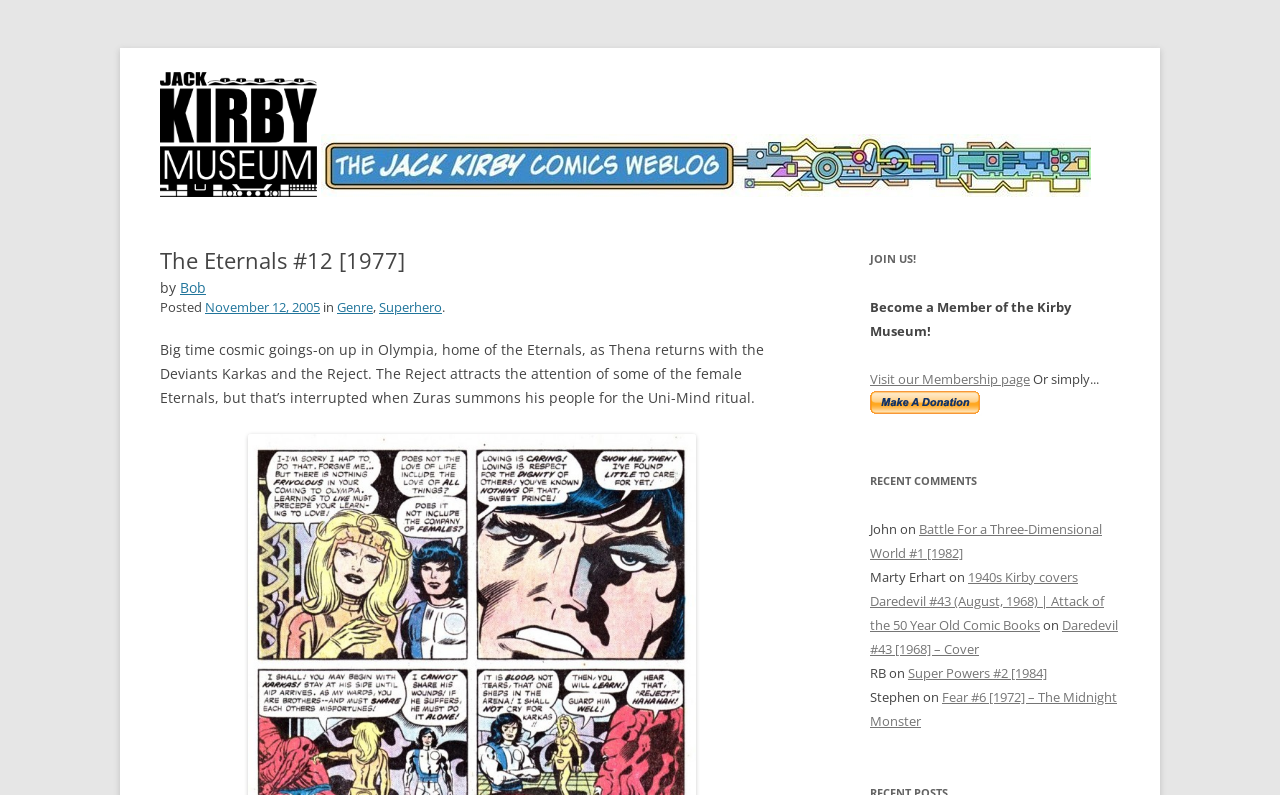Write a detailed summary of the webpage.

The webpage appears to be a blog post about a comic book, specifically "The Eternals #12" from 1977. At the top of the page, there is a heading that reads "Jack Kirby Comics Weblog" with a smaller heading below it that says "The World's Greatest Comics Artist". To the right of these headings, there is a small image.

Below the headings, there is a large section that contains the main content of the blog post. This section is headed by a title that reads "The Eternals #12 [1977]" and includes the author's name, "Bob", and the date of the post, "November 12, 2005". The main content of the post is a summary of the comic book, which describes a storyline involving the Eternals and the Deviants.

To the right of the main content section, there are several smaller sections. One section is headed by "JOIN US!" and appears to be a call to action to join the Kirby Museum. Below this, there is a section that lists recent comments on the blog, including the names of commenters and the titles of the posts they commented on.

There are a total of 3 headings on the page, 7 links, 2 images, and 14 static text elements. The layout of the page is organized, with clear headings and concise text. The main content section is the largest element on the page, taking up about half of the available space. The other sections are smaller and are arranged to the right of the main content.